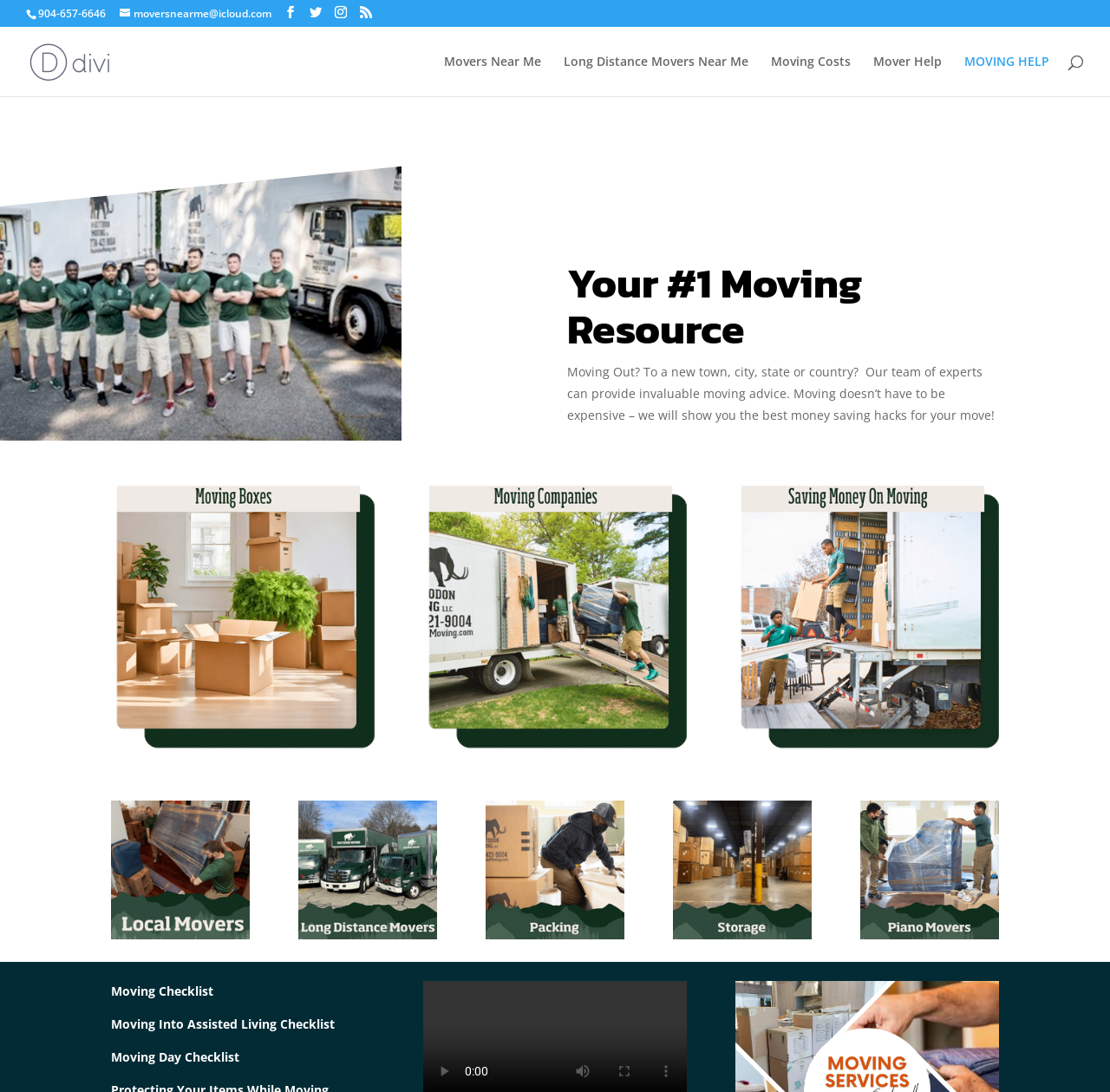Please predict the bounding box coordinates of the element's region where a click is necessary to complete the following instruction: "Check out the net worth of Hannah Hart". The coordinates should be represented by four float numbers between 0 and 1, i.e., [left, top, right, bottom].

None